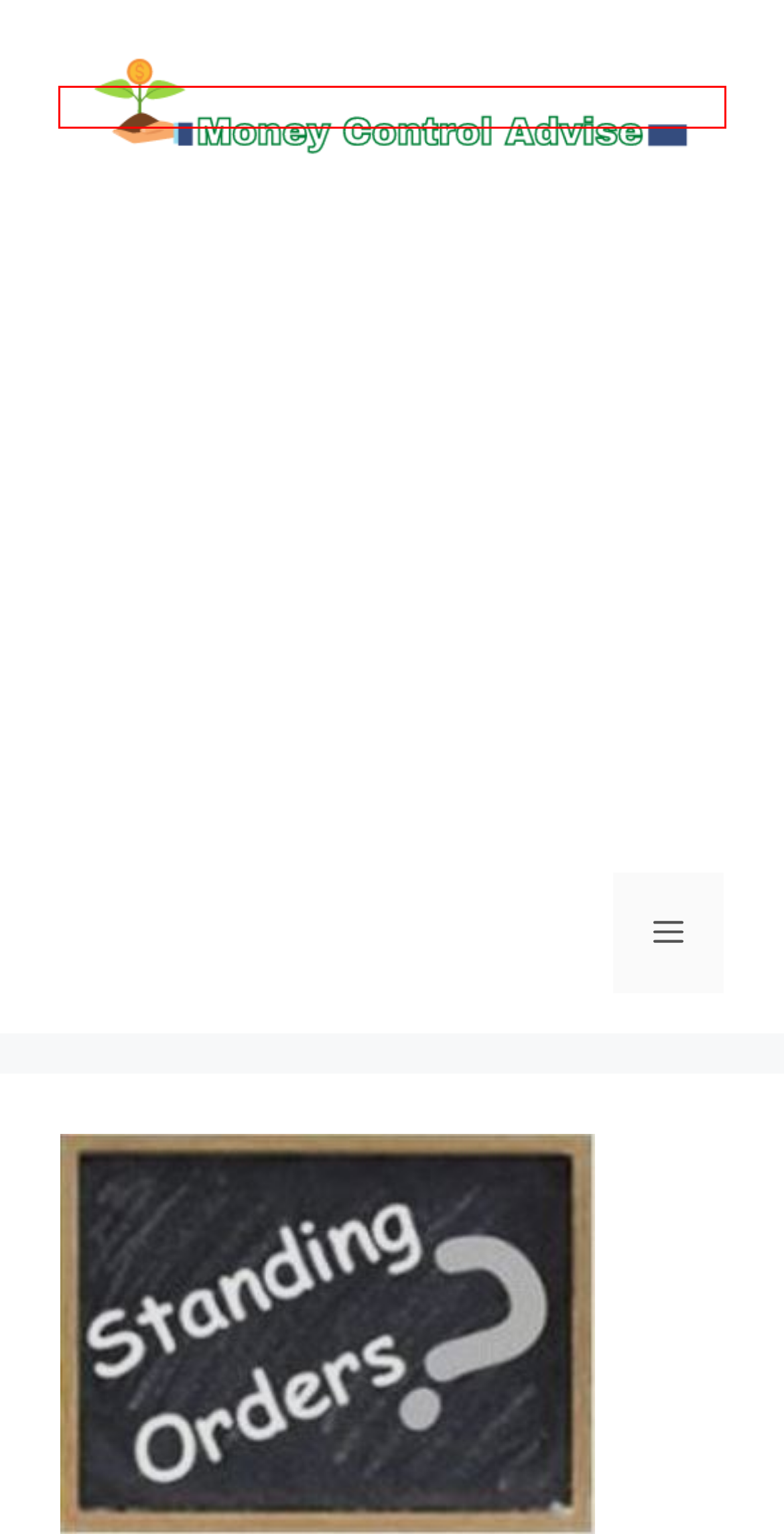Look at the given screenshot of a webpage with a red rectangle bounding box around a UI element. Pick the description that best matches the new webpage after clicking the element highlighted. The descriptions are:
A. ww, Author at Money Control Advise
B. Legal Archives - Money Control Advise
C. Uncategorized Archives - Money Control Advise
D. Money Advice Archives - Money Control Advise
E. US Money Archives - Money Control Advise
F. Home - Money Control Advise
G. Third Stimulus Check Who Qualifies, Track & Calculate Your Payment
H. Stock market Archives - Money Control Advise

F